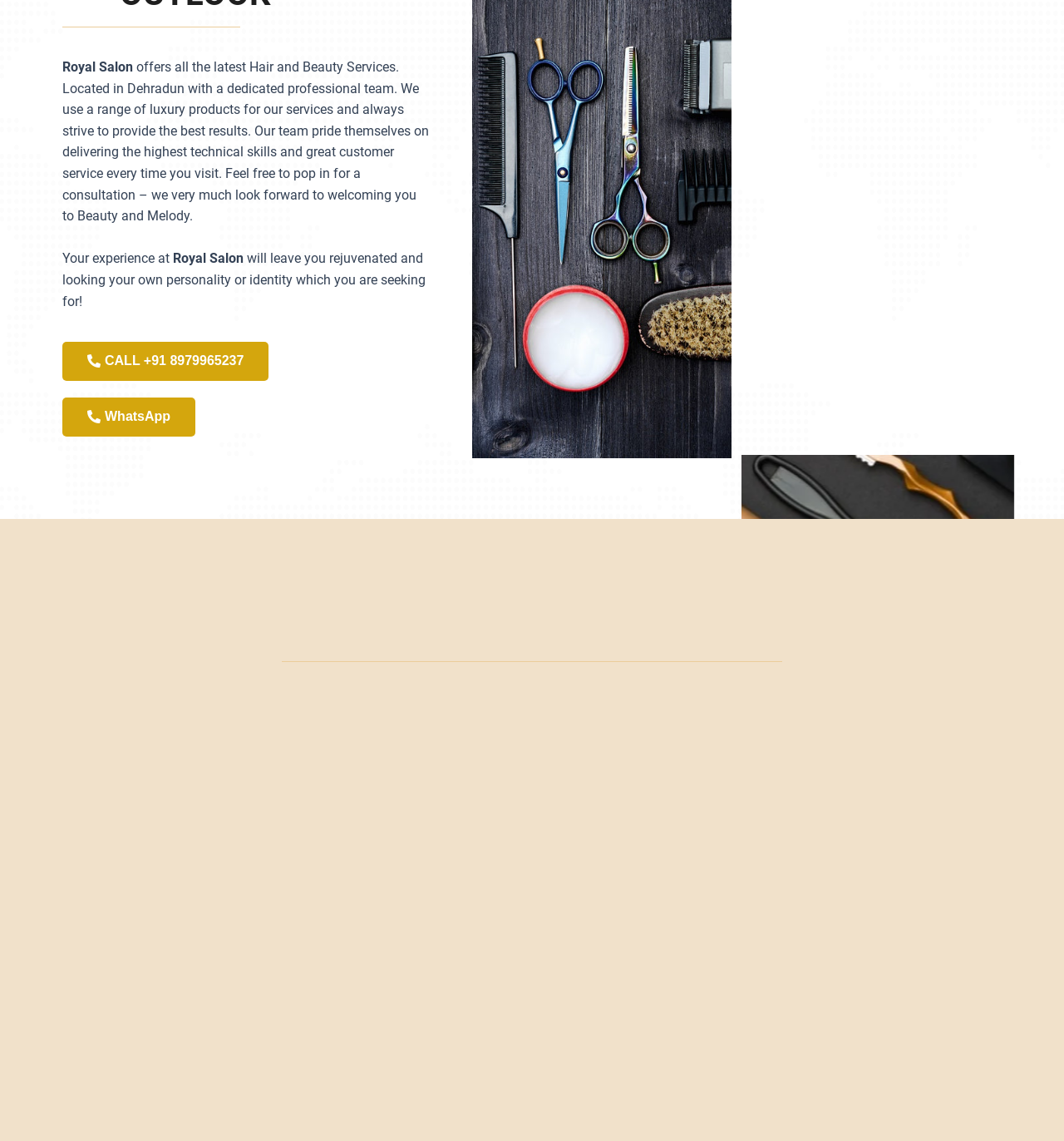Given the description: "WhatsApp", determine the bounding box coordinates of the UI element. The coordinates should be formatted as four float numbers between 0 and 1, [left, top, right, bottom].

[0.059, 0.348, 0.184, 0.382]